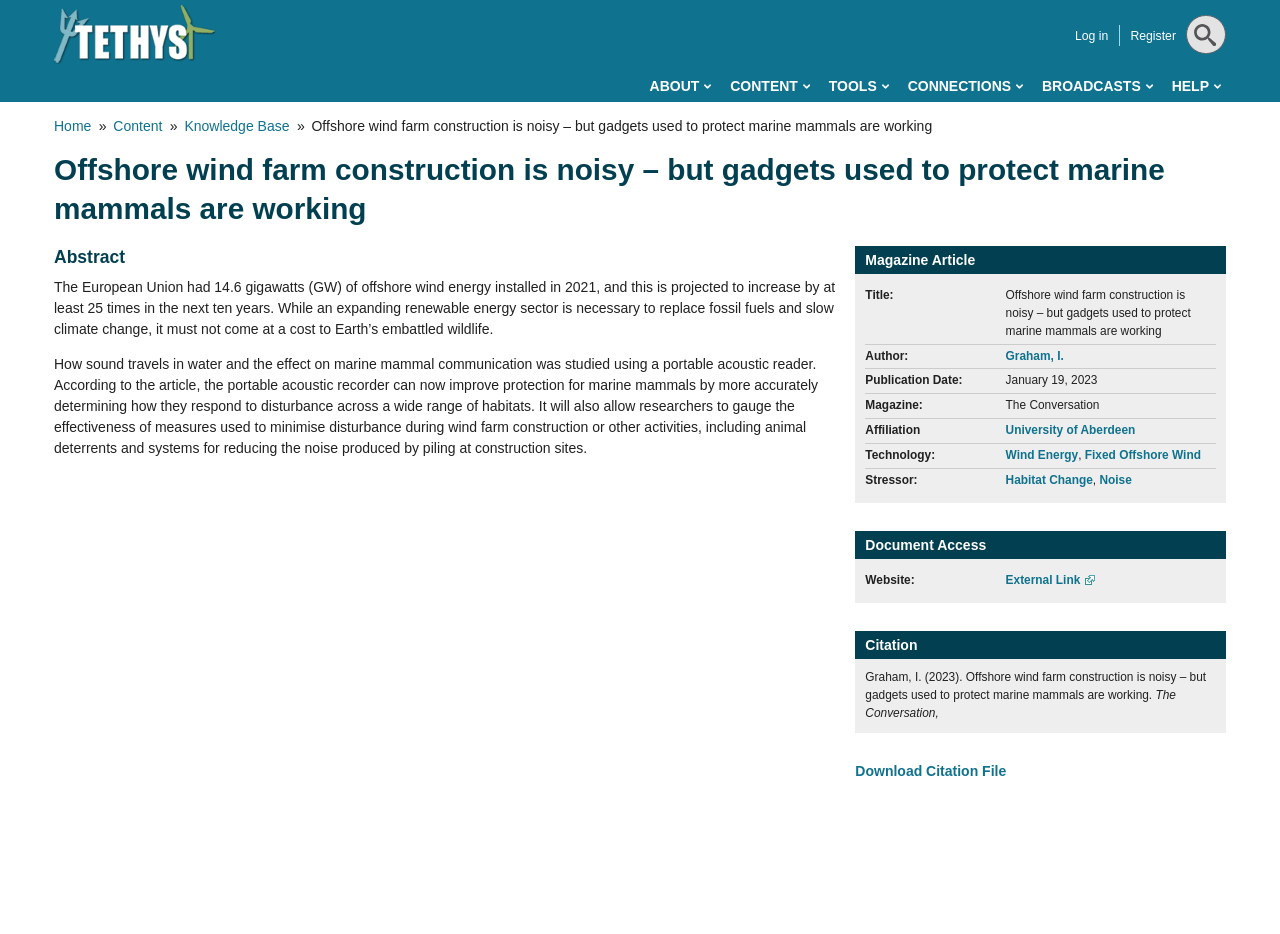What is the publication date of the article?
Give a thorough and detailed response to the question.

I found the answer by looking at the time element with the text 'January 19, 2023' which is labeled as 'Publication Date'.